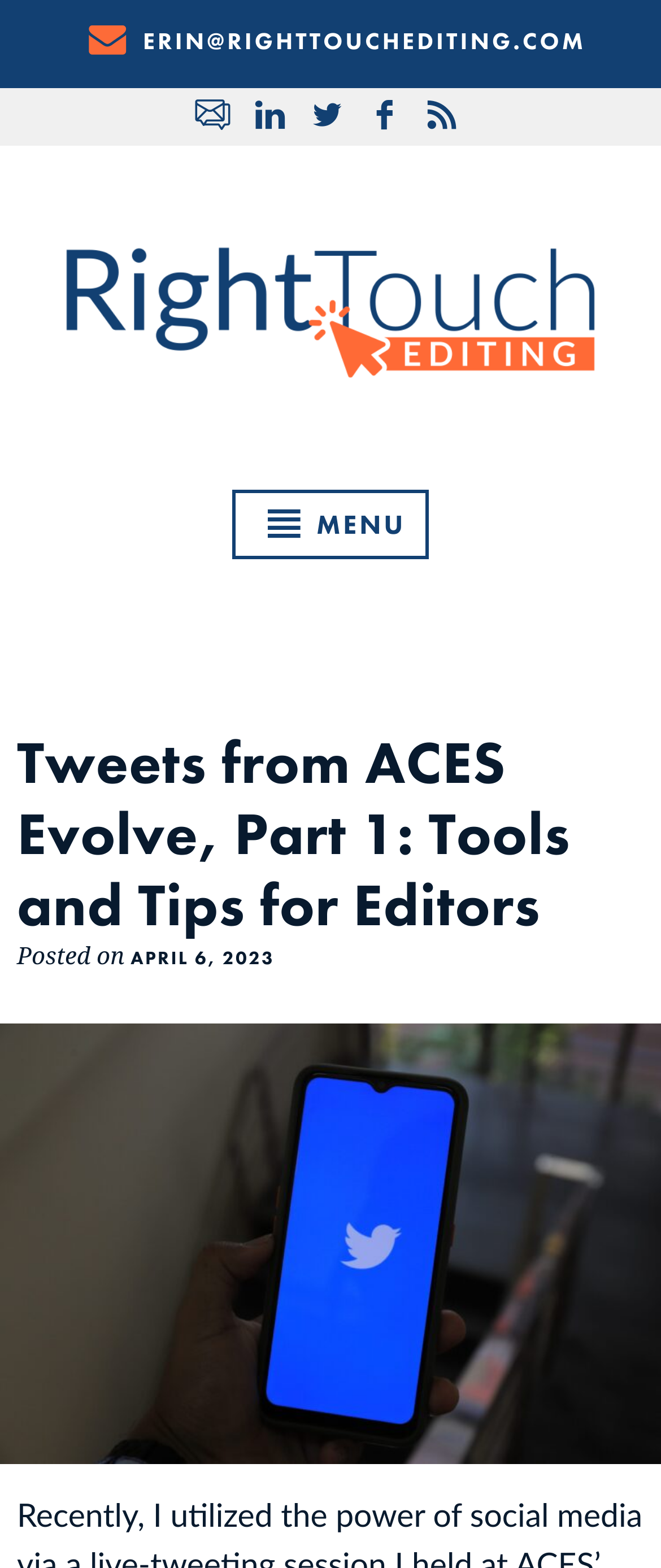Using the webpage screenshot and the element description April 6, 2023May 25, 2023, determine the bounding box coordinates. Specify the coordinates in the format (top-left x, top-left y, bottom-right x, bottom-right y) with values ranging from 0 to 1.

[0.198, 0.604, 0.416, 0.619]